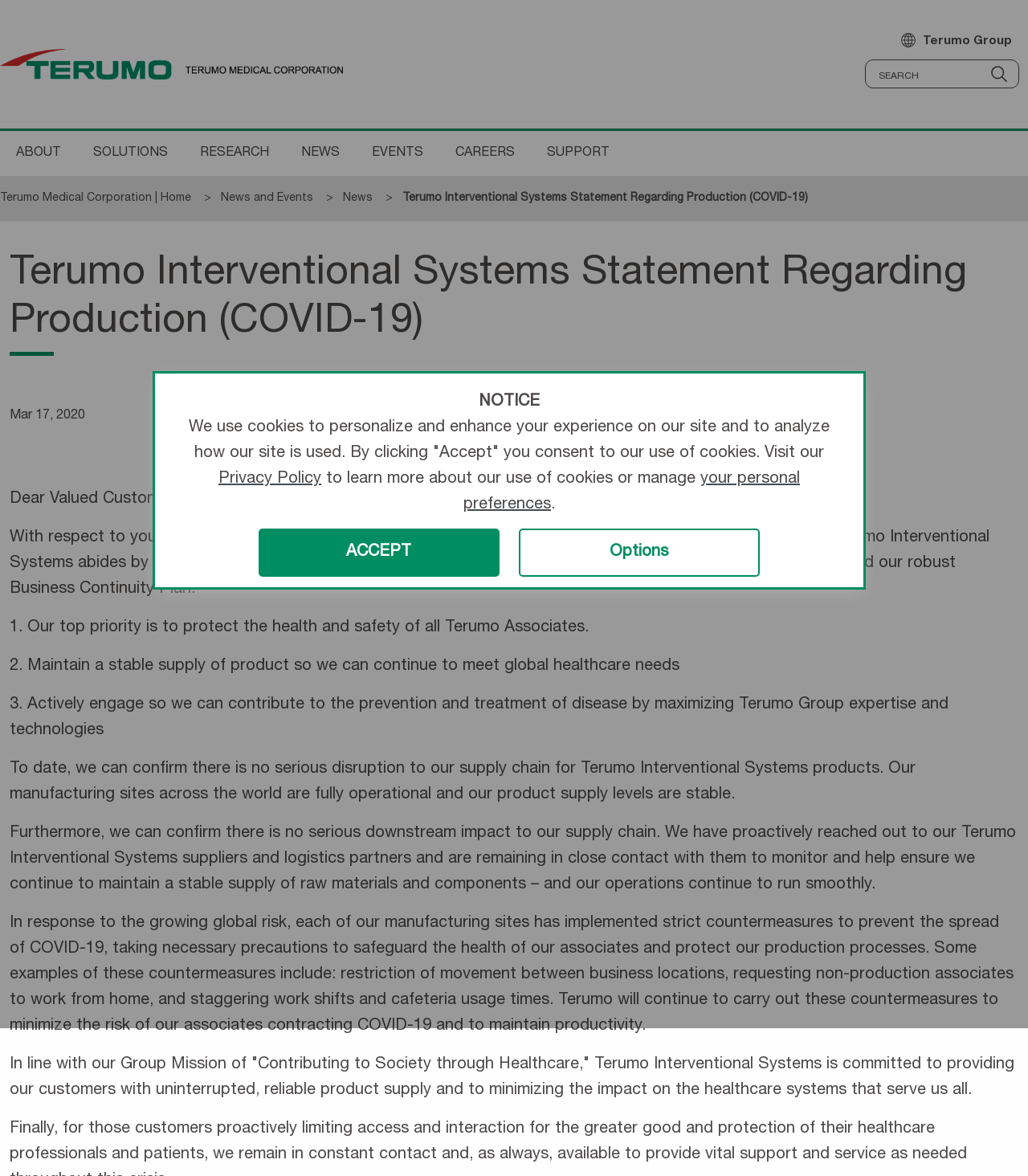Provide the bounding box coordinates of the HTML element described as: "SUPPORT". The bounding box coordinates should be four float numbers between 0 and 1, i.e., [left, top, right, bottom].

[0.516, 0.111, 0.609, 0.15]